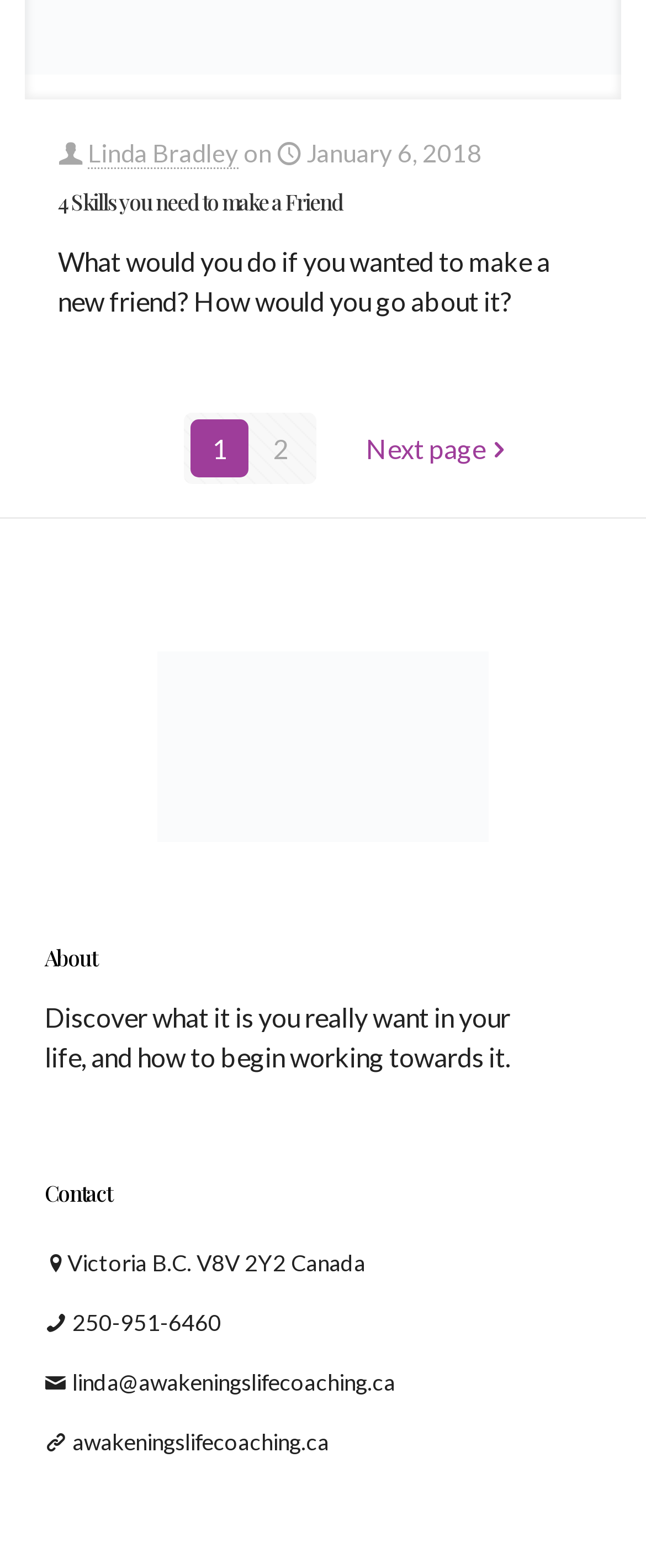Can you identify the bounding box coordinates of the clickable region needed to carry out this instruction: 'Explore the methods to keep diabetes in control'? The coordinates should be four float numbers within the range of 0 to 1, stated as [left, top, right, bottom].

None